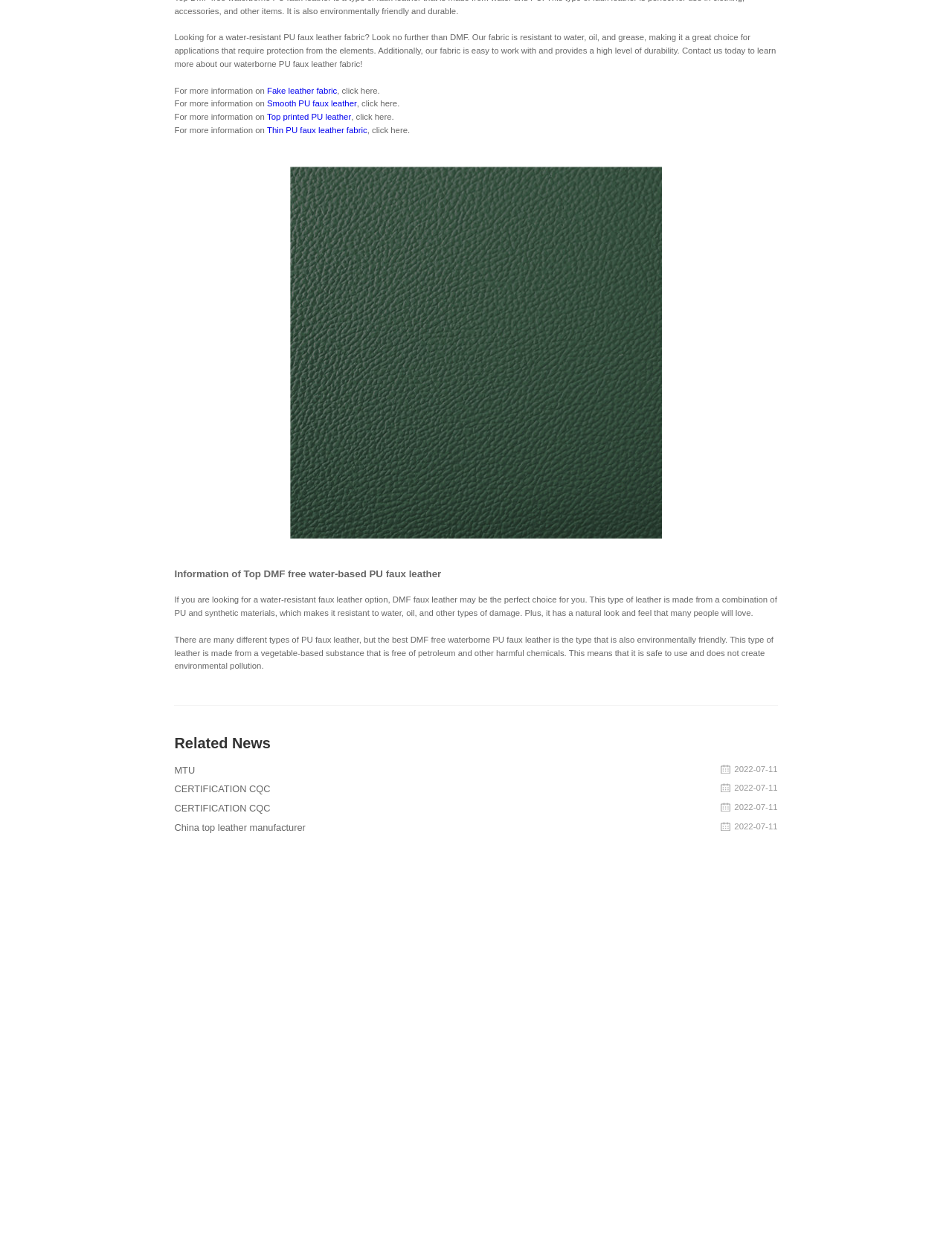Locate the UI element described as follows: "Thin PU faux leather fabric". Return the bounding box coordinates as four float numbers between 0 and 1 in the order [left, top, right, bottom].

[0.28, 0.1, 0.386, 0.111]